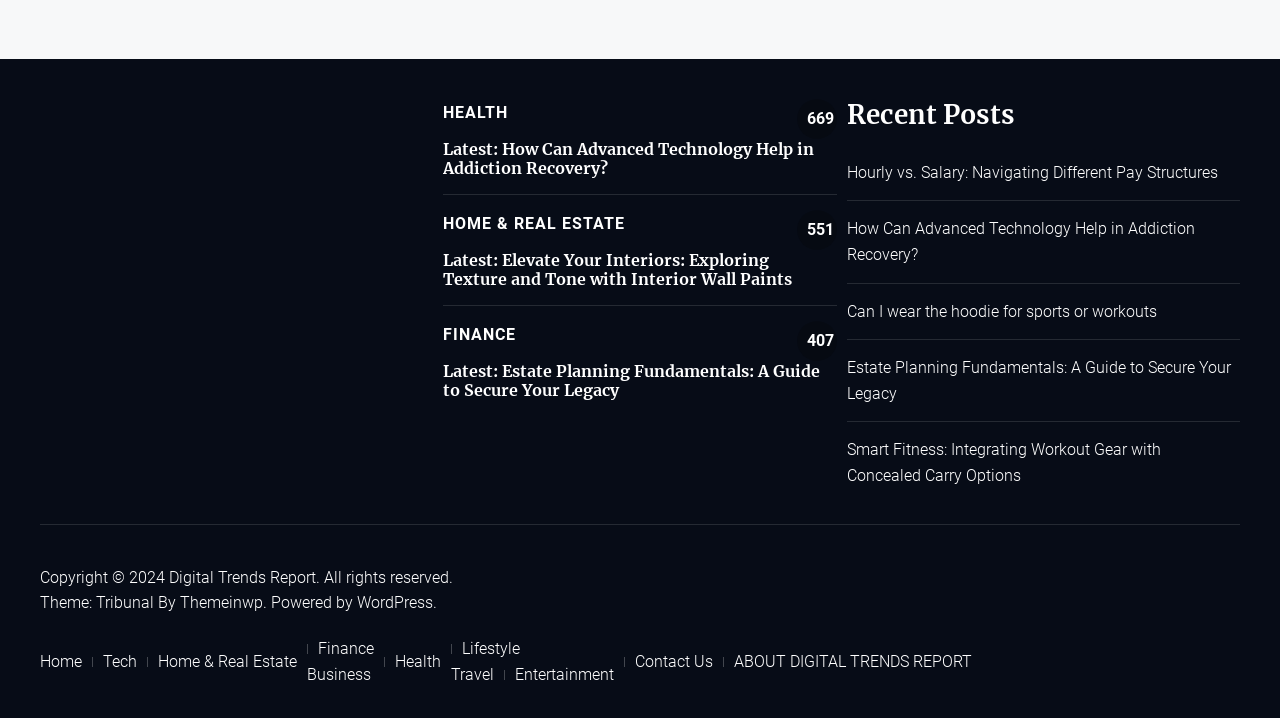Please reply to the following question with a single word or a short phrase:
What is the copyright year mentioned at the bottom of the page?

2024